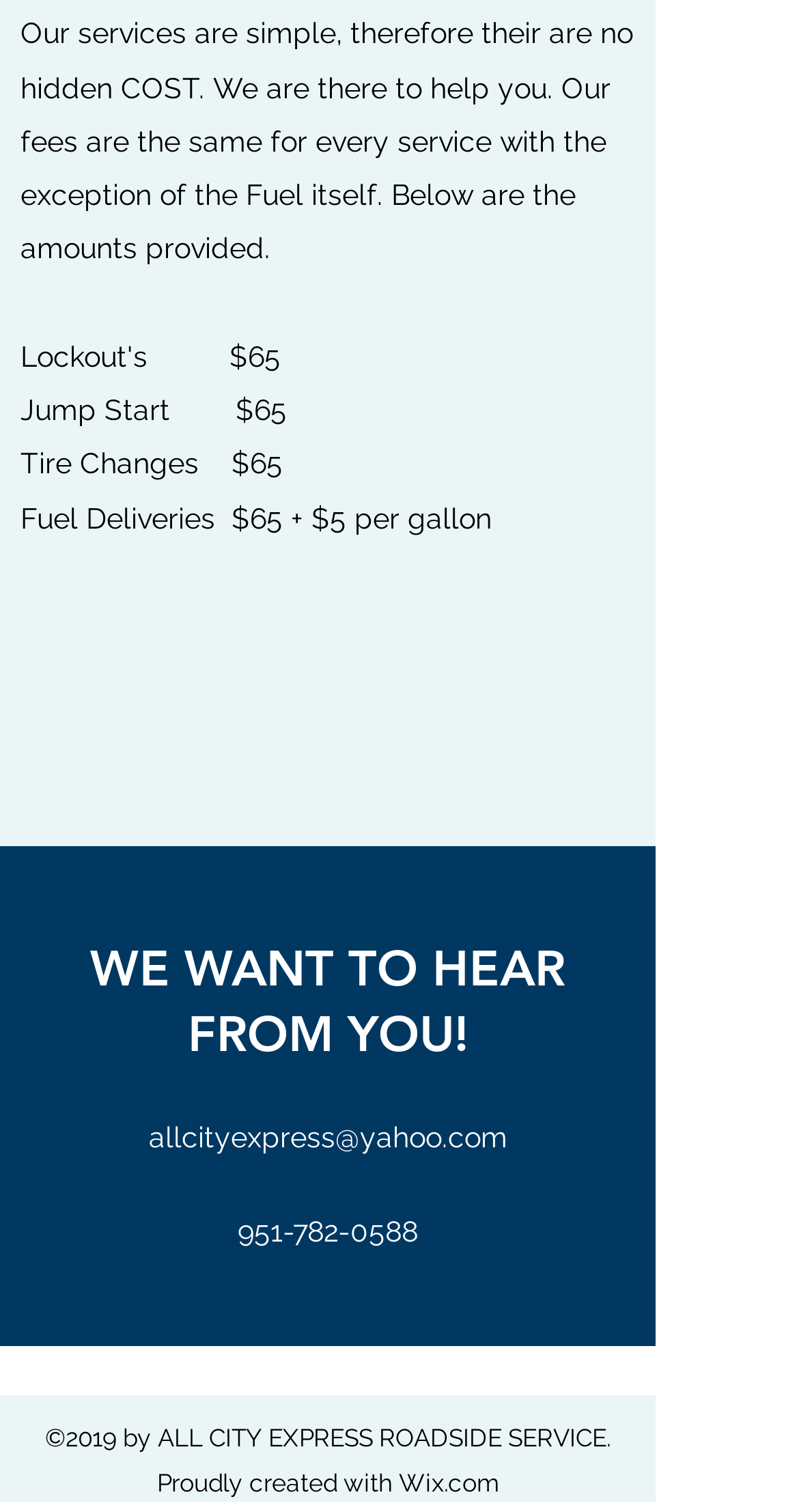How can I contact the company via email?
Please provide a single word or phrase as your answer based on the image.

allcityexpress@yahoo.com